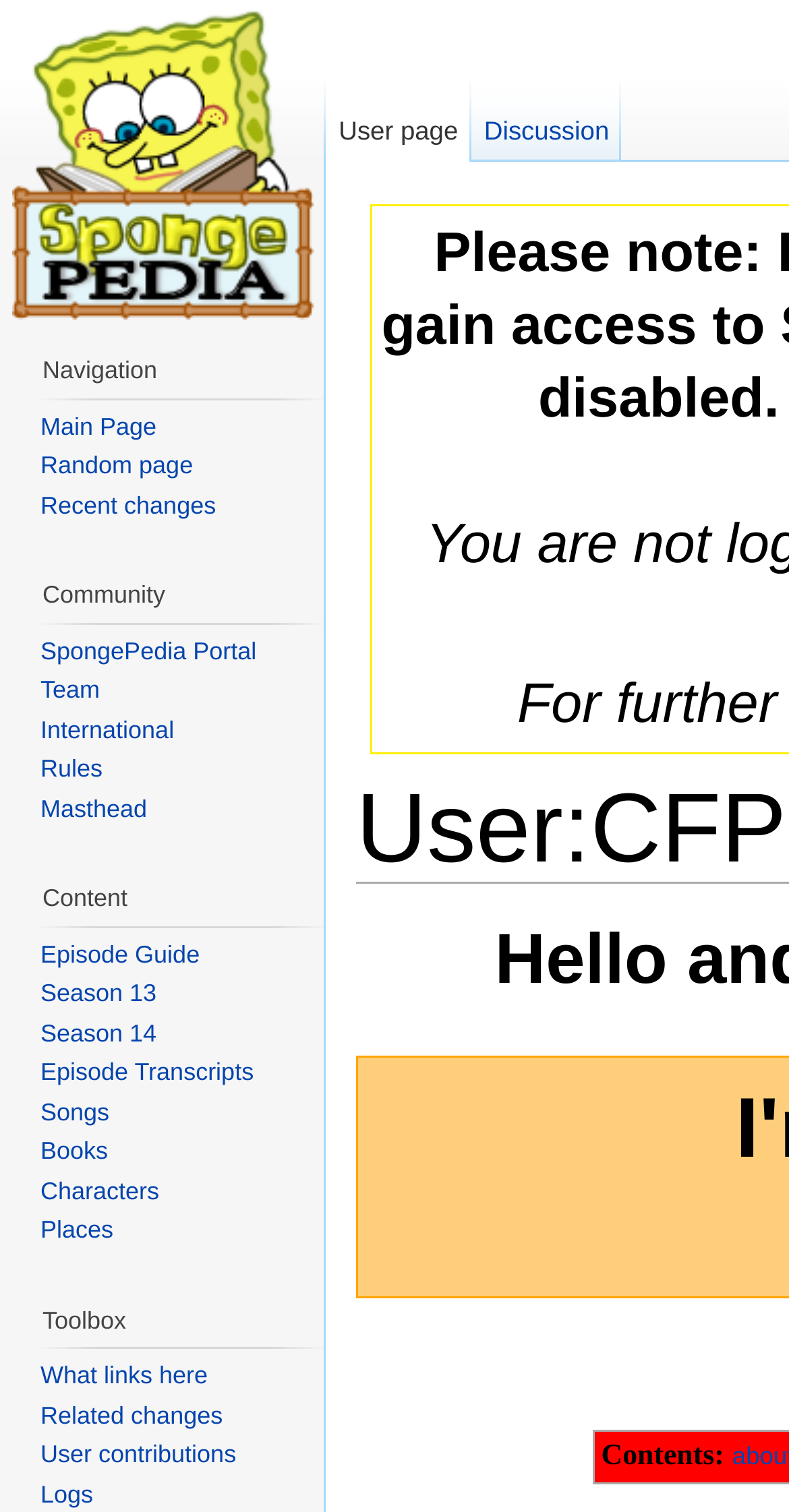Indicate the bounding box coordinates of the element that must be clicked to execute the instruction: "Go to user page". The coordinates should be given as four float numbers between 0 and 1, i.e., [left, top, right, bottom].

[0.413, 0.053, 0.597, 0.107]